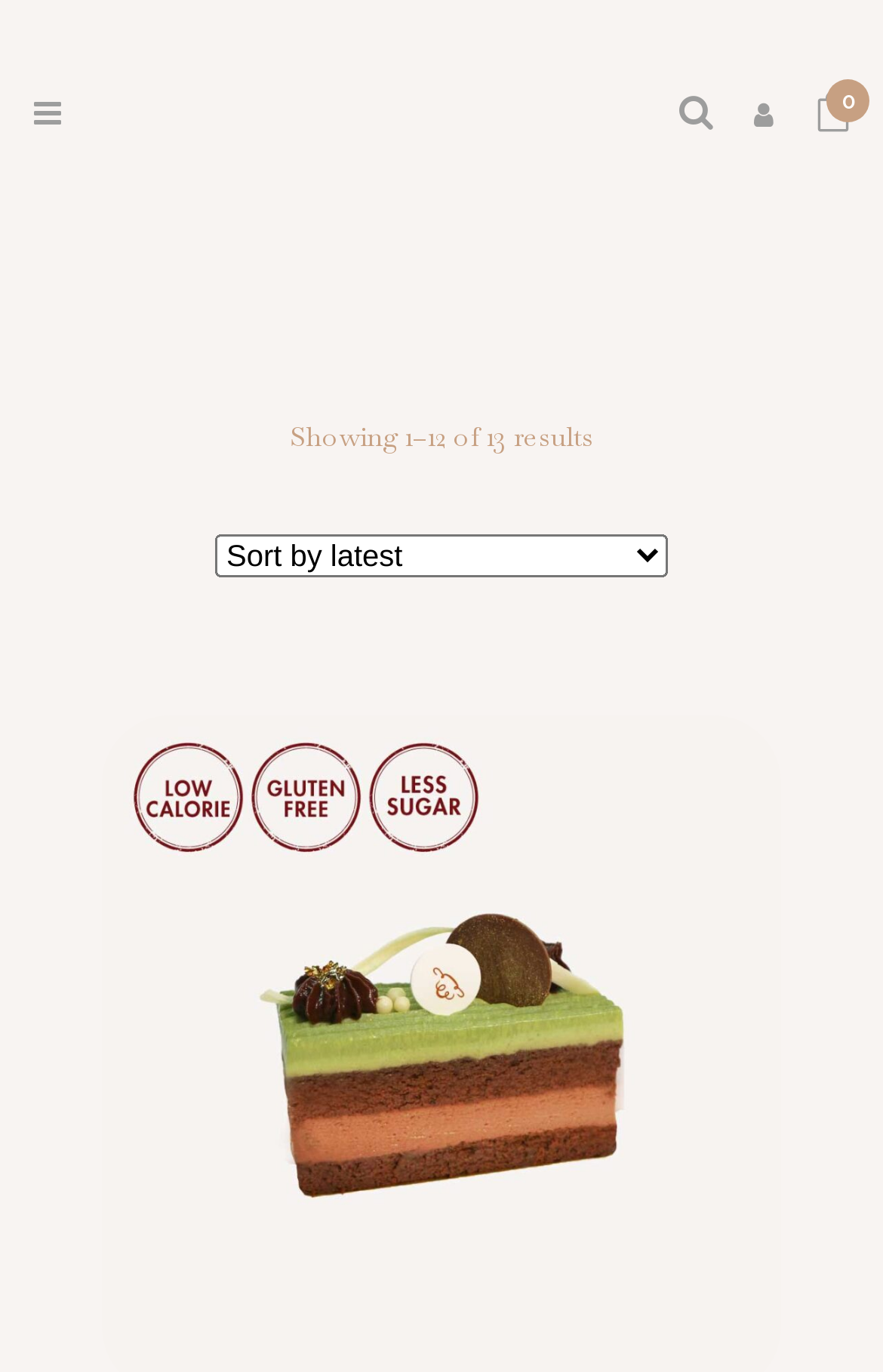Mark the bounding box of the element that matches the following description: "0".

[0.921, 0.066, 0.967, 0.102]